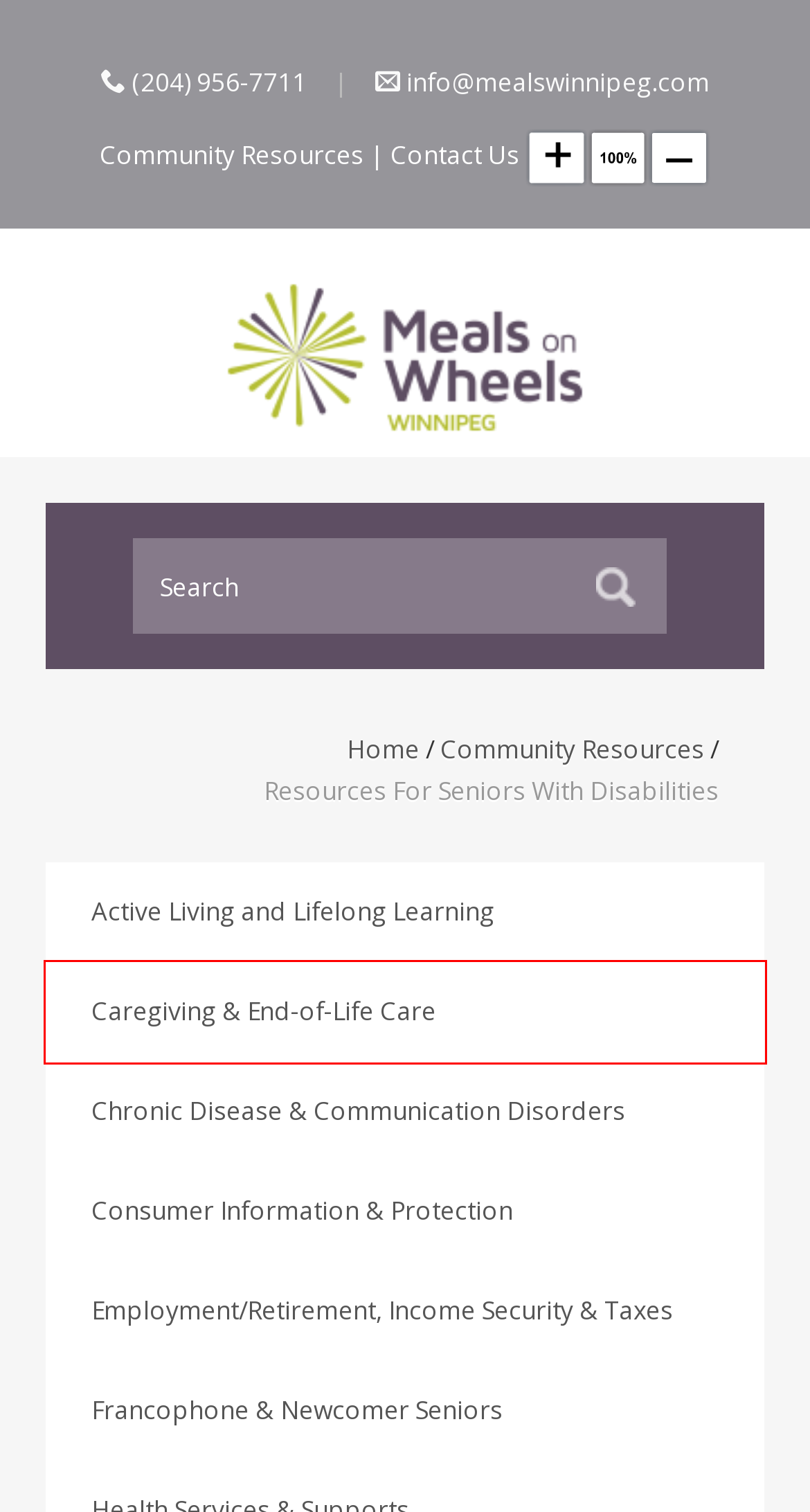You have a screenshot of a webpage with a red rectangle bounding box. Identify the best webpage description that corresponds to the new webpage after clicking the element within the red bounding box. Here are the candidates:
A. Meals on Wheels Winnipeg Consumer Information & Protection - Meals on Wheels Winnipeg
B. Meals on Wheels Winnipeg Francophone & Newcomer Seniors - Meals on Wheels Winnipeg
C. Meals on Wheels Winnipeg Chronic Disease & Communication Disorders - Meals on Wheels Winnipeg
D. Meals on Wheels Winnipeg Home Page - Meals on Wheels Winnipeg
E. Meals on Wheels Winnipeg Active Living and Lifelong Learning - Meals on Wheels Winnipeg
F. Meals on Wheels Winnipeg Employment/Retirement, Income Security & Taxes - Meals on Wheels Winnipeg
G. Meals on Wheels Winnipeg Community Resources - Meals on Wheels Winnipeg
H. Meals on Wheels Winnipeg Caregiving & End-of-Life Care - Meals on Wheels Winnipeg

H